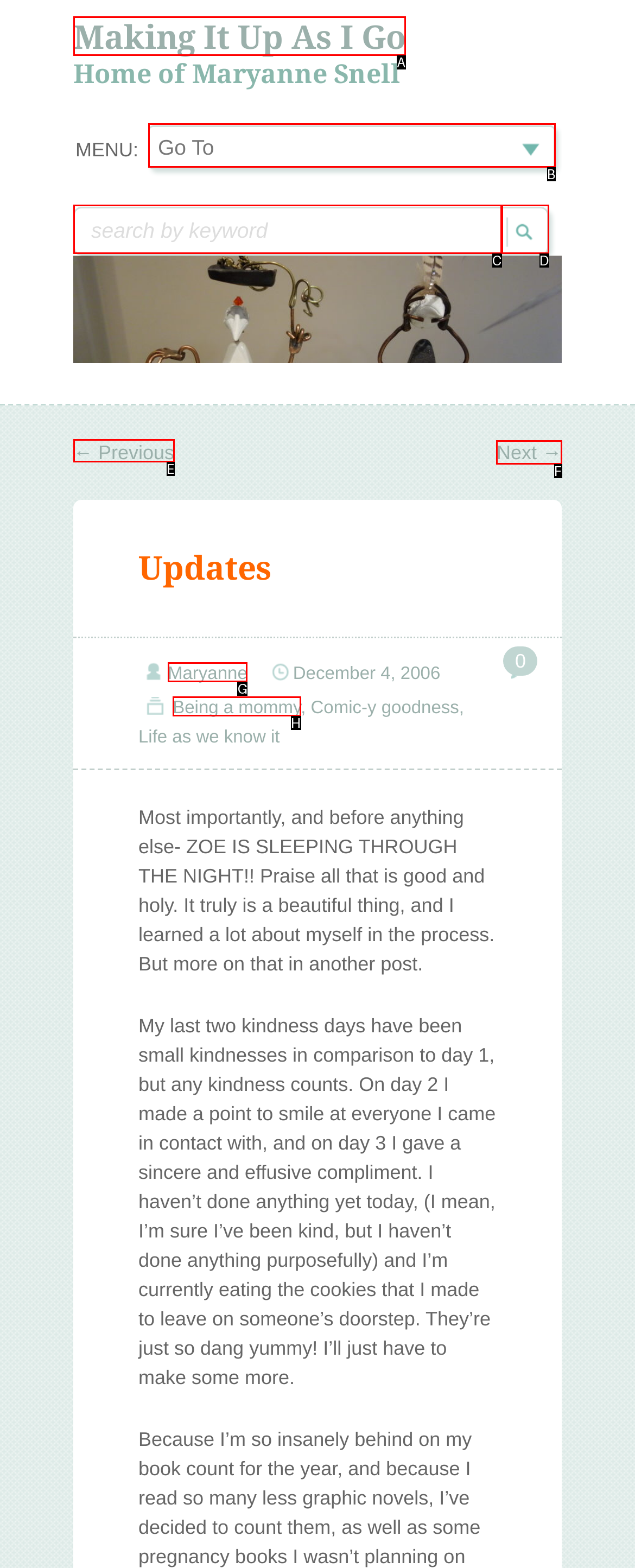Pick the HTML element that should be clicked to execute the task: Click the 'Next →' link
Respond with the letter corresponding to the correct choice.

F